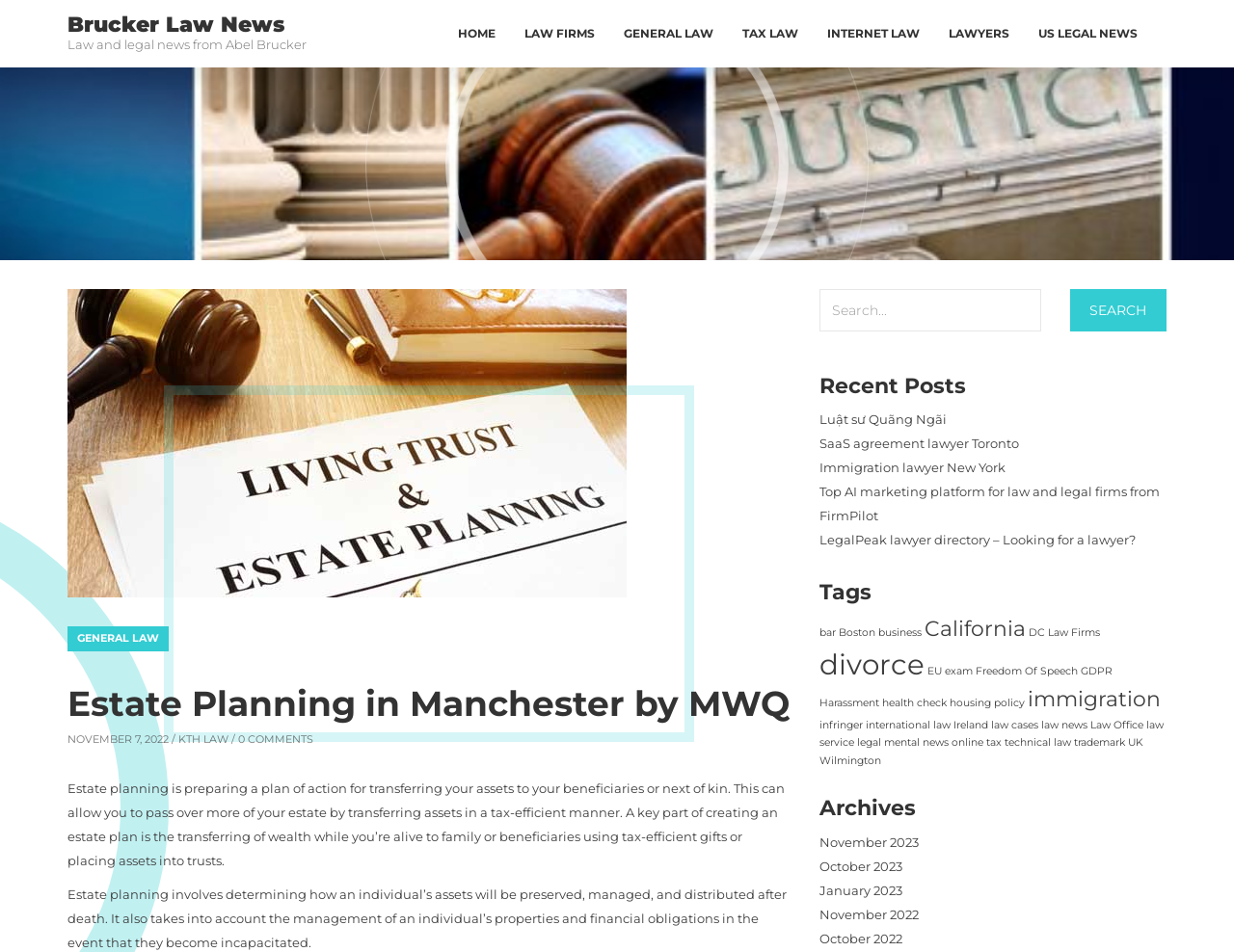Please provide the bounding box coordinates for the UI element as described: "health check". The coordinates must be four floats between 0 and 1, represented as [left, top, right, bottom].

[0.715, 0.732, 0.767, 0.745]